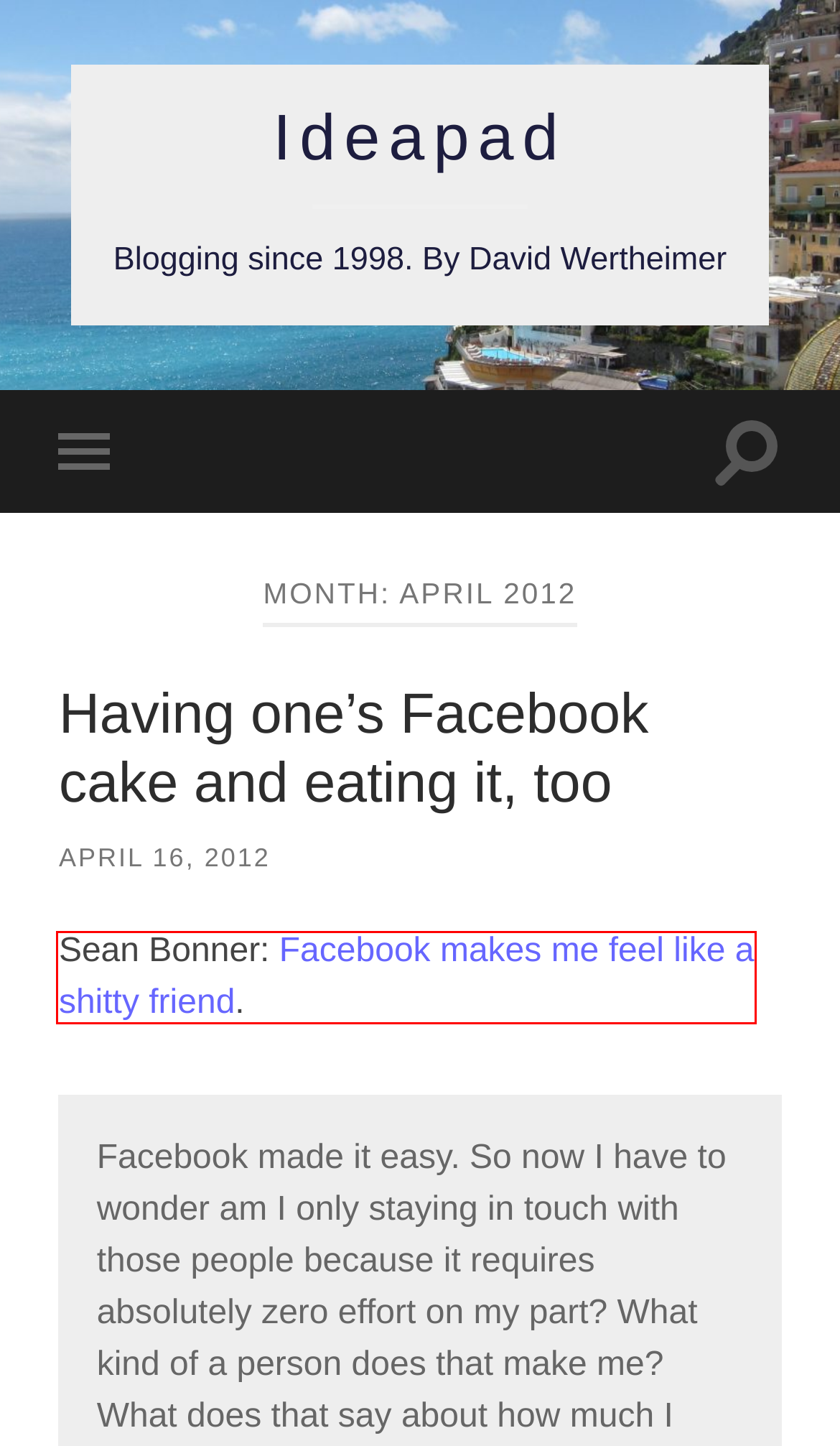Given a screenshot of a webpage with a red bounding box, please pick the webpage description that best fits the new webpage after clicking the element inside the bounding box. Here are the candidates:
A. July 2003 – Ideapad
B. November 2005 – Ideapad
C. Facebook makes me feel like a shitty friend – Sean Bonner
D. July 2002 – Ideapad
E. Having one’s Facebook cake and eating it, too – Ideapad
F. March 2006 – Ideapad
G. Ideapad – Blogging since 1998. By David Wertheimer
H. May 2002 – Ideapad

C